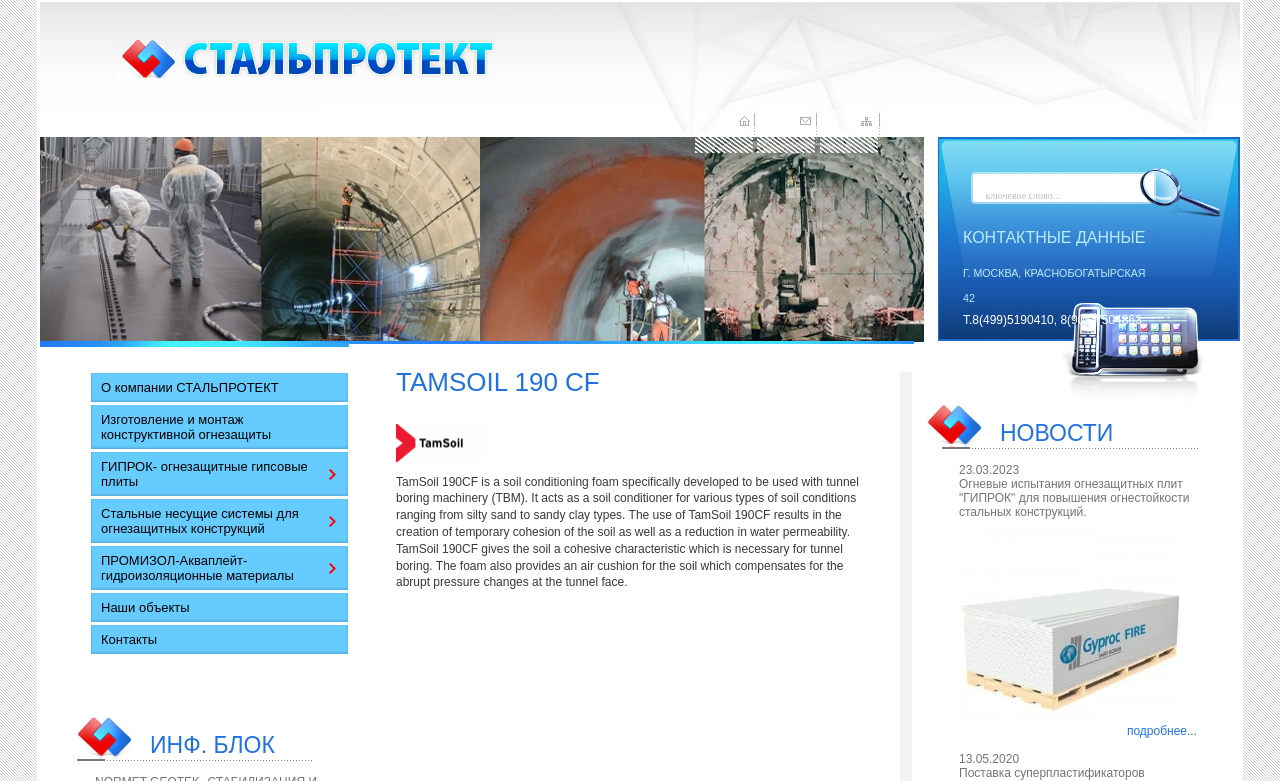What is the company name mentioned on the webpage?
Look at the screenshot and provide an in-depth answer.

The company name is mentioned in the text 'О компании СТАЛЬПРОТЕКТ' which is a link on the webpage.